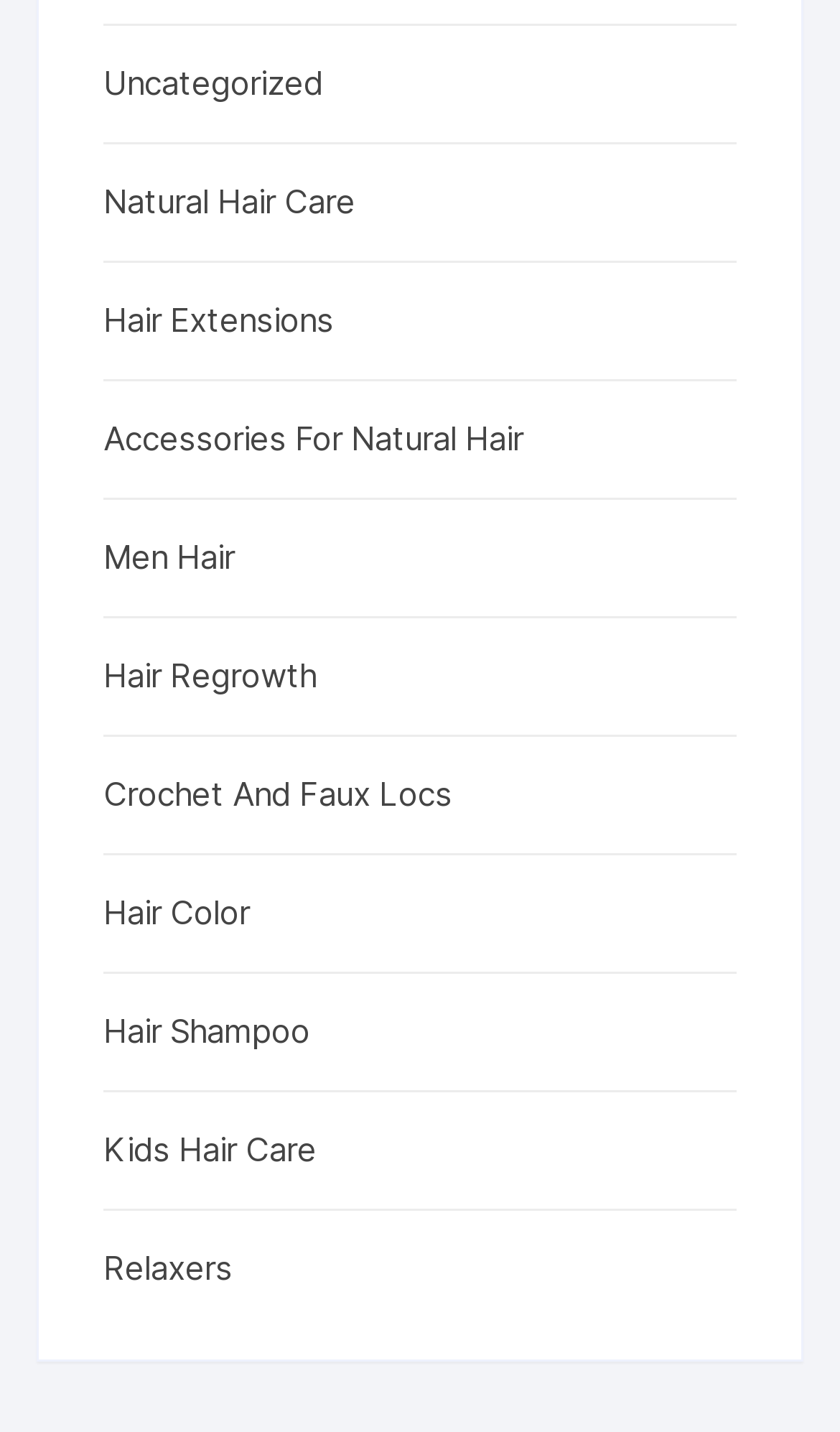Locate the bounding box coordinates for the element described below: "Natural Hair Care". The coordinates must be four float values between 0 and 1, formatted as [left, top, right, bottom].

[0.123, 0.123, 0.802, 0.159]